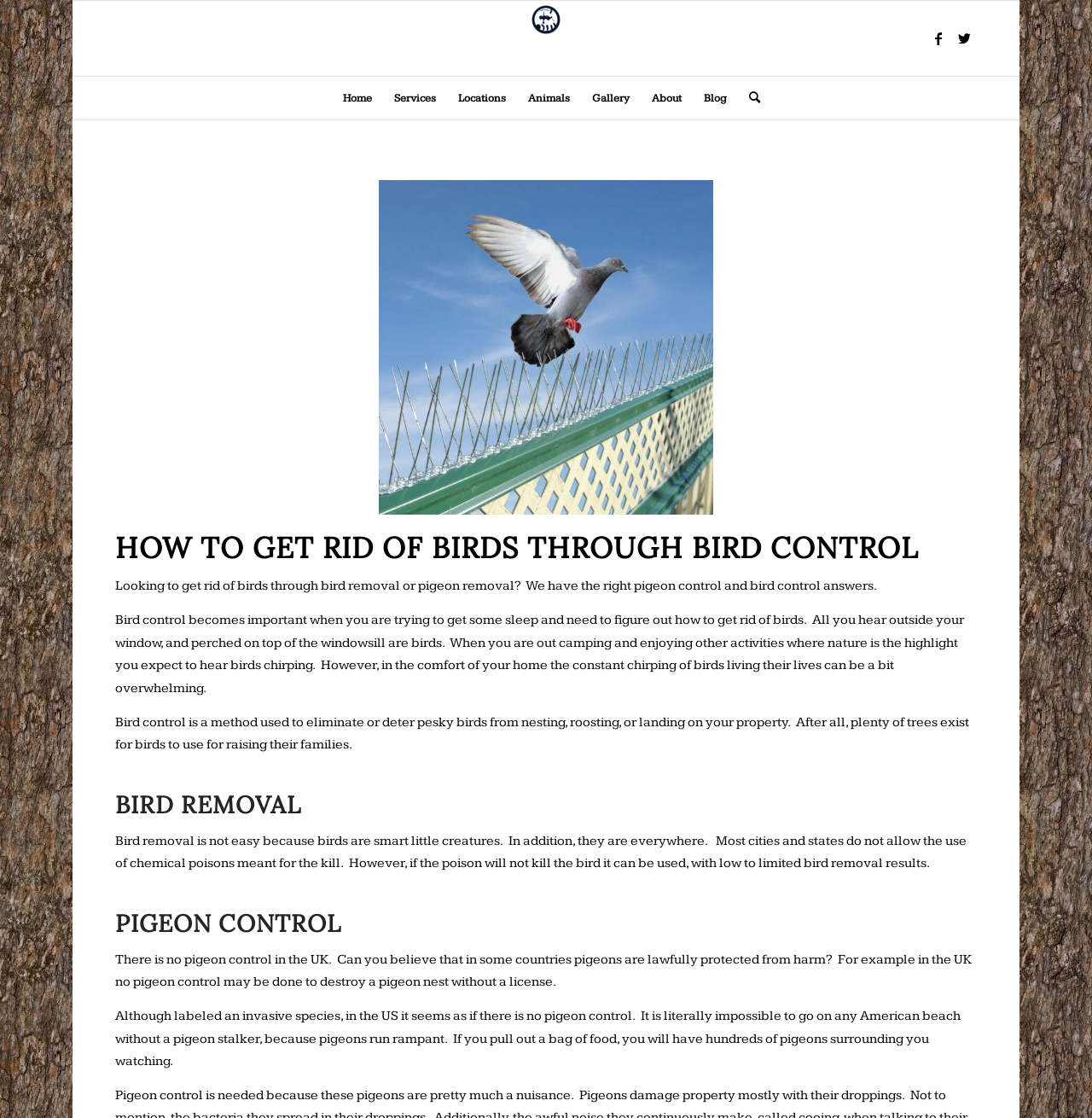Please identify the bounding box coordinates of the clickable element to fulfill the following instruction: "Click on the 'Link to Twitter'". The coordinates should be four float numbers between 0 and 1, i.e., [left, top, right, bottom].

[0.871, 0.023, 0.895, 0.046]